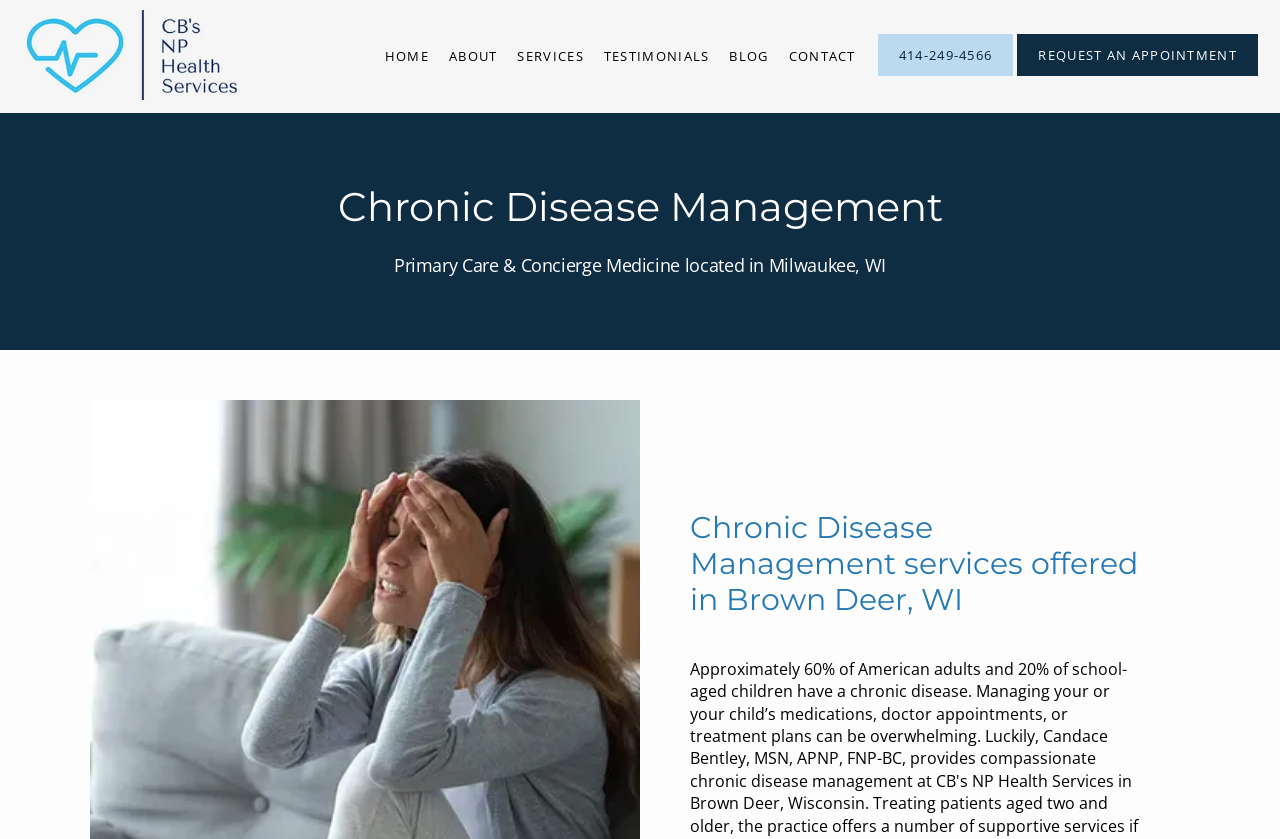Use a single word or phrase to answer the question: What is the phone number to book an appointment?

414-249-4566